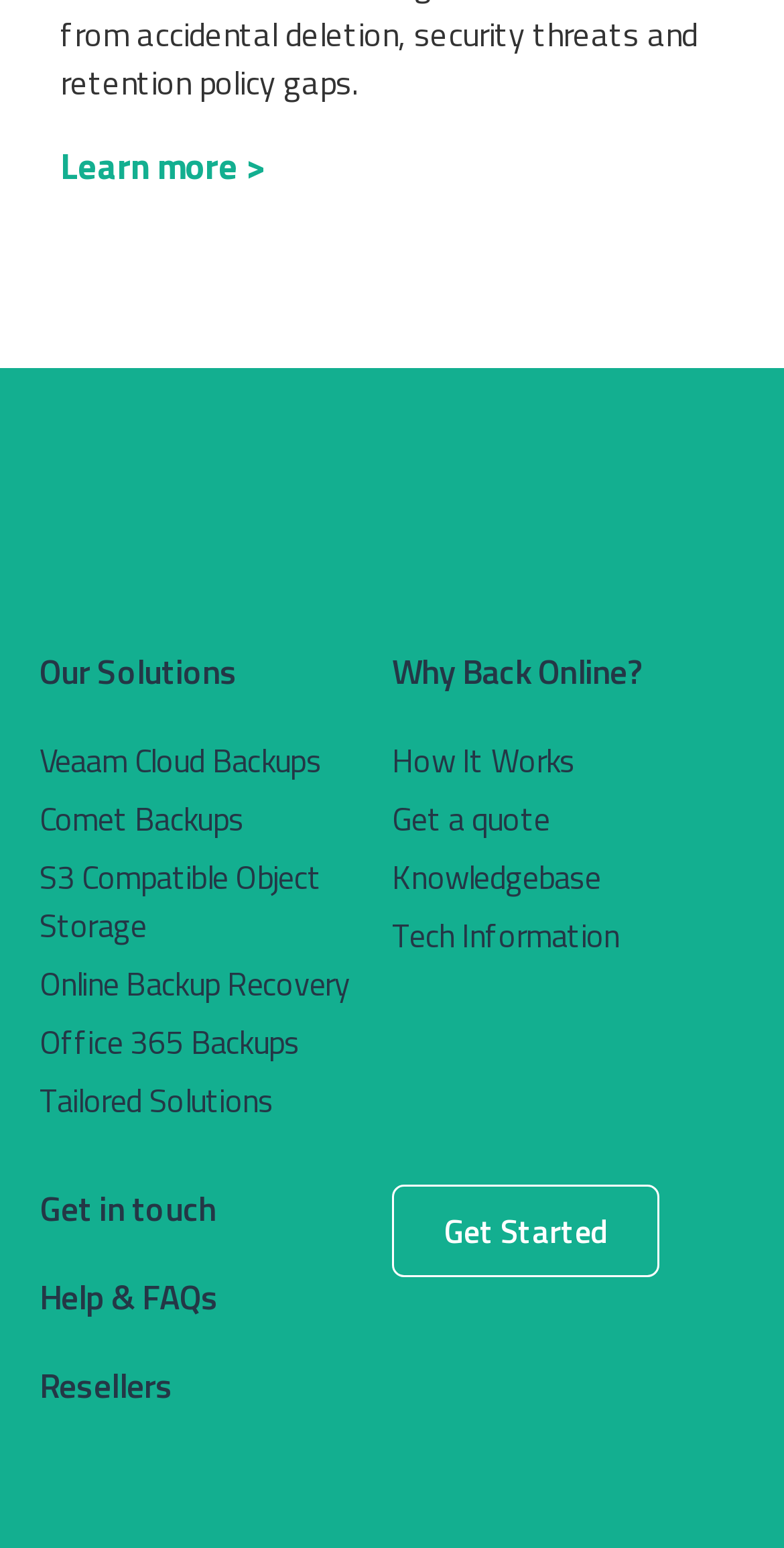Please answer the following question using a single word or phrase: 
How many links are under 'Our Solutions'?

7